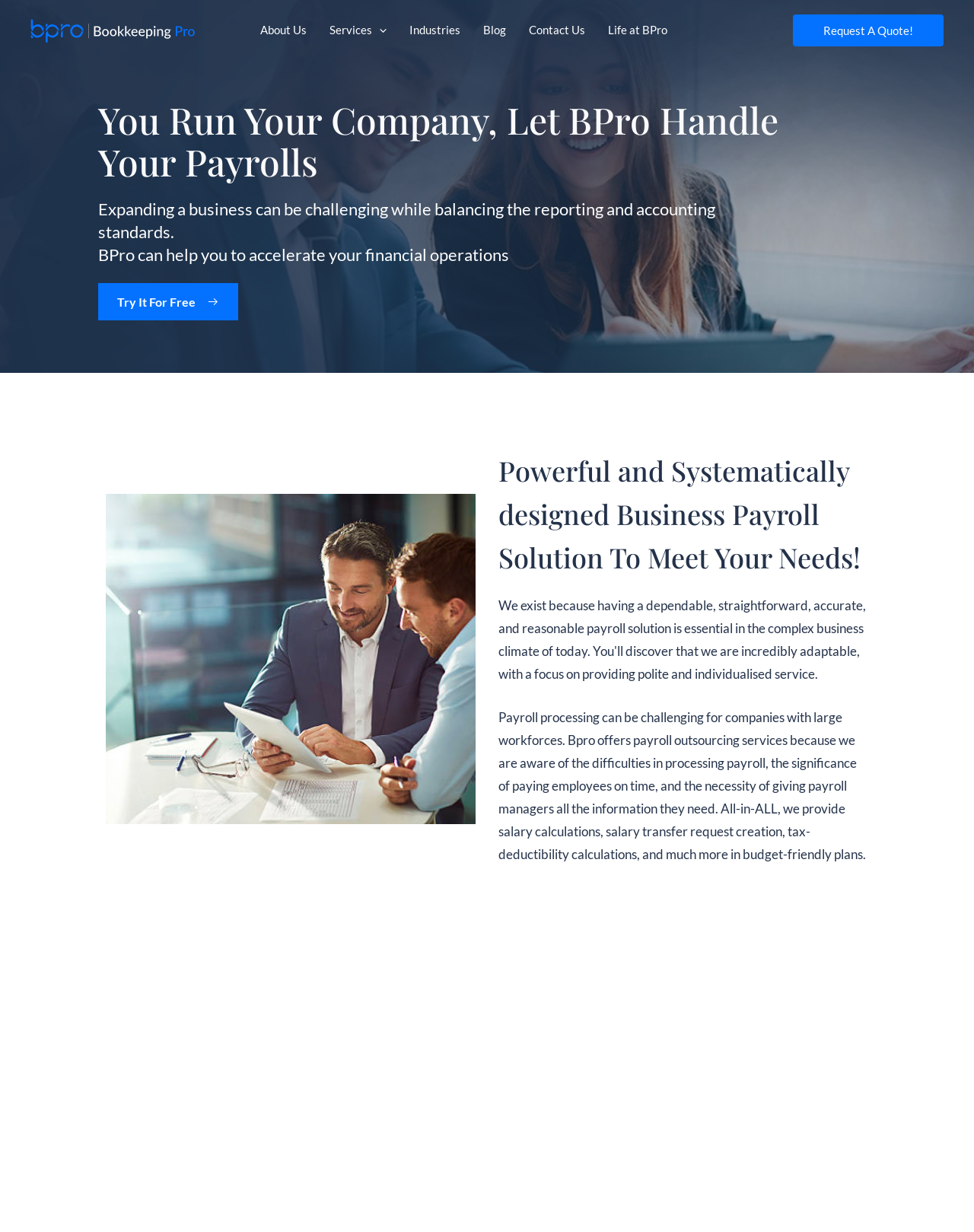What is the main service provided by Bookkeeping Pro?
Please give a detailed and elaborate explanation in response to the question.

The main service provided by Bookkeeping Pro is payroll solutions, which is evident from the heading 'Powerful and Systematically designed Business Payroll Solution To Meet Your Needs!' and the text 'Payroll processing can be challenging for companies with large workforces. Bpro offers payroll outsourcing services...'.